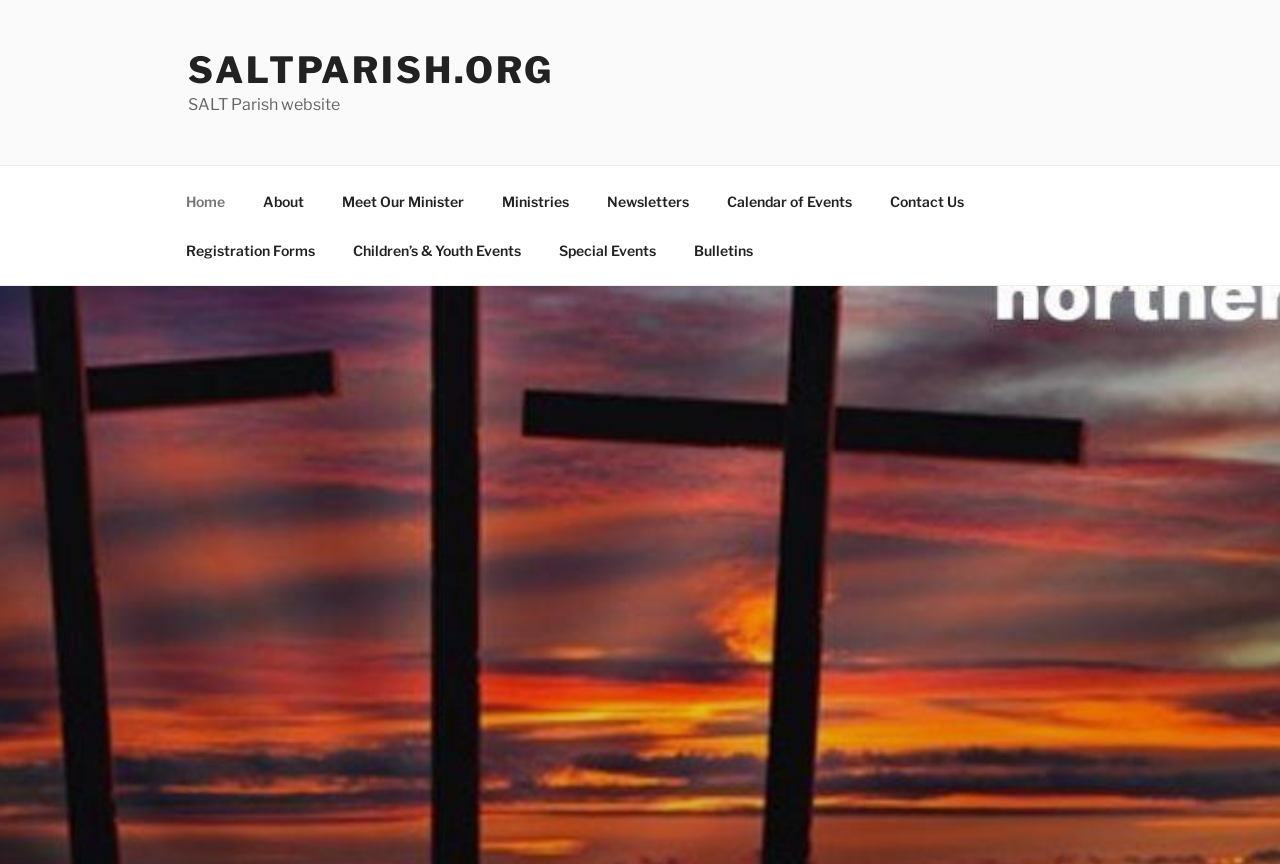Highlight the bounding box coordinates of the element you need to click to perform the following instruction: "go to home page."

[0.131, 0.204, 0.189, 0.261]